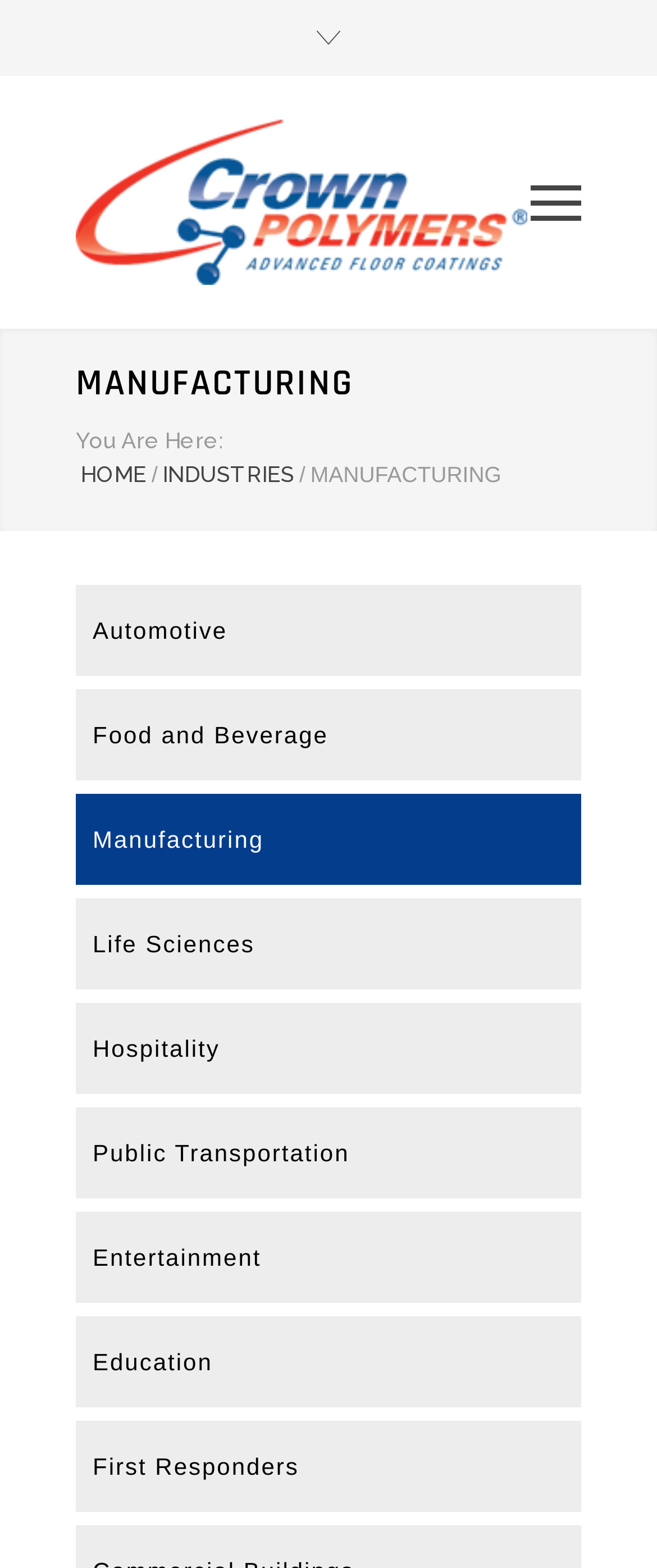Highlight the bounding box of the UI element that corresponds to this description: "First Responders".

[0.141, 0.906, 0.885, 0.964]